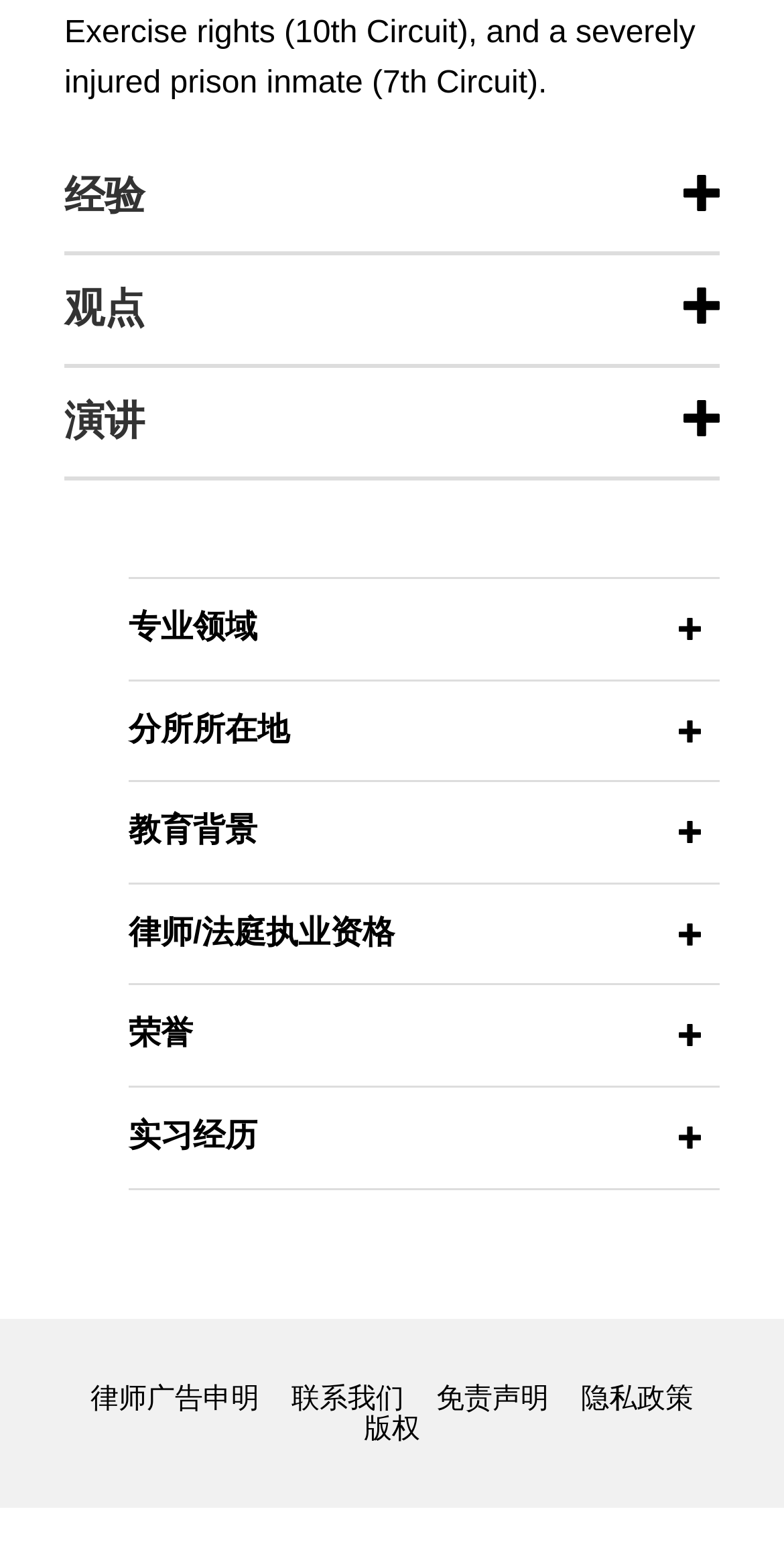Please specify the bounding box coordinates in the format (top-left x, top-left y, bottom-right x, bottom-right y), with values ranging from 0 to 1. Identify the bounding box for the UI component described as follows: Follow

None